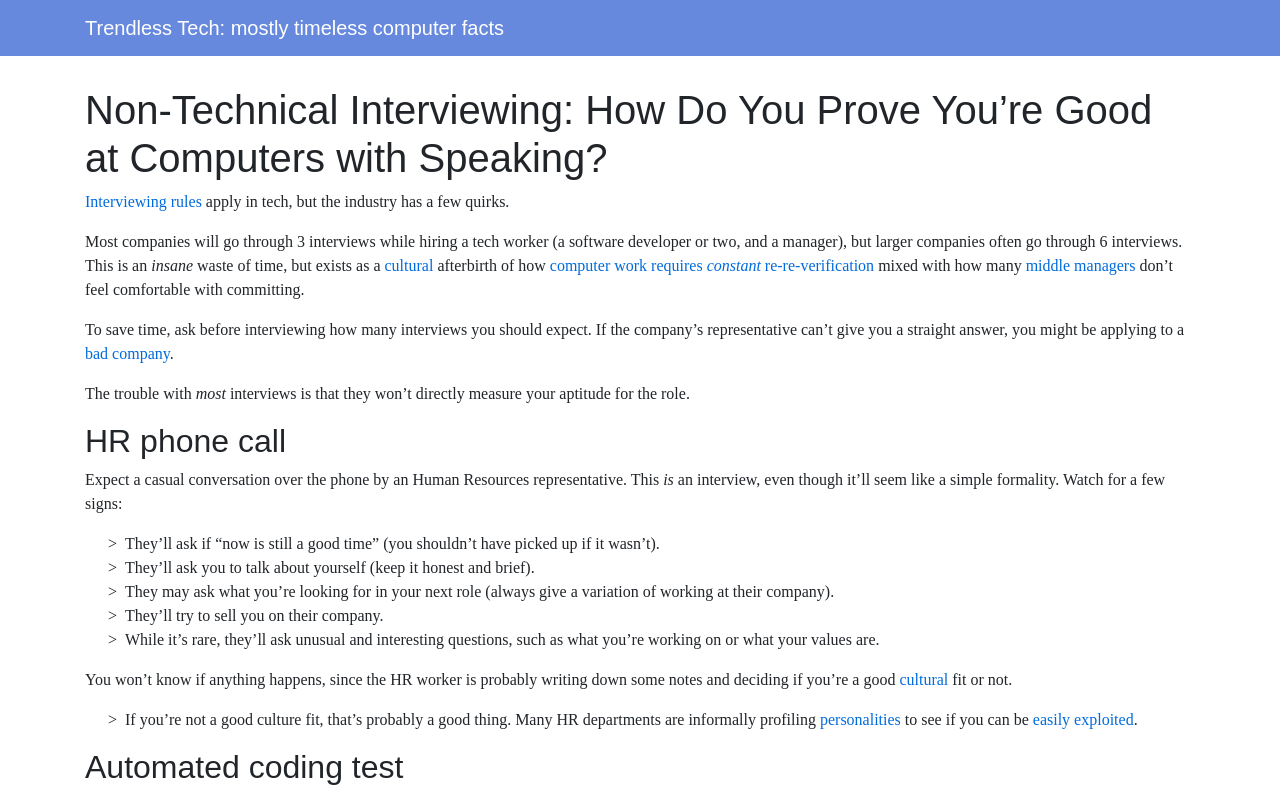Provide an in-depth caption for the contents of the webpage.

This webpage appears to be a blog post or article discussing non-technical interviewing in the tech industry. At the top of the page, there is a navigation menu labeled "Main Navigation" that spans the entire width of the page. Below the navigation menu, there is a heading that reads "Non-Technical Interviewing: How Do You Prove You’re Good at Computers with Speaking?" which takes up most of the width of the page.

The main content of the page is divided into sections, with headings such as "HR phone call" that separate the different topics. The text is dense and informative, with links to related concepts and ideas scattered throughout. There are no images on the page.

The article begins by discussing the quirks of interviewing in the tech industry, including the fact that most companies require three interviews, but larger companies may require six. The text then delves into the importance of asking about the number of interviews beforehand and how to navigate the HR phone call, which is often the first step in the interview process.

The HR phone call section is further divided into bullet points, with signs to watch for during the call, such as the HR representative asking about the candidate's current situation and what they're looking for in their next role. The article also warns that HR departments may be profiling personalities to see if candidates can be easily exploited.

Overall, the webpage appears to be a informative and helpful resource for individuals preparing for non-technical interviews in the tech industry.